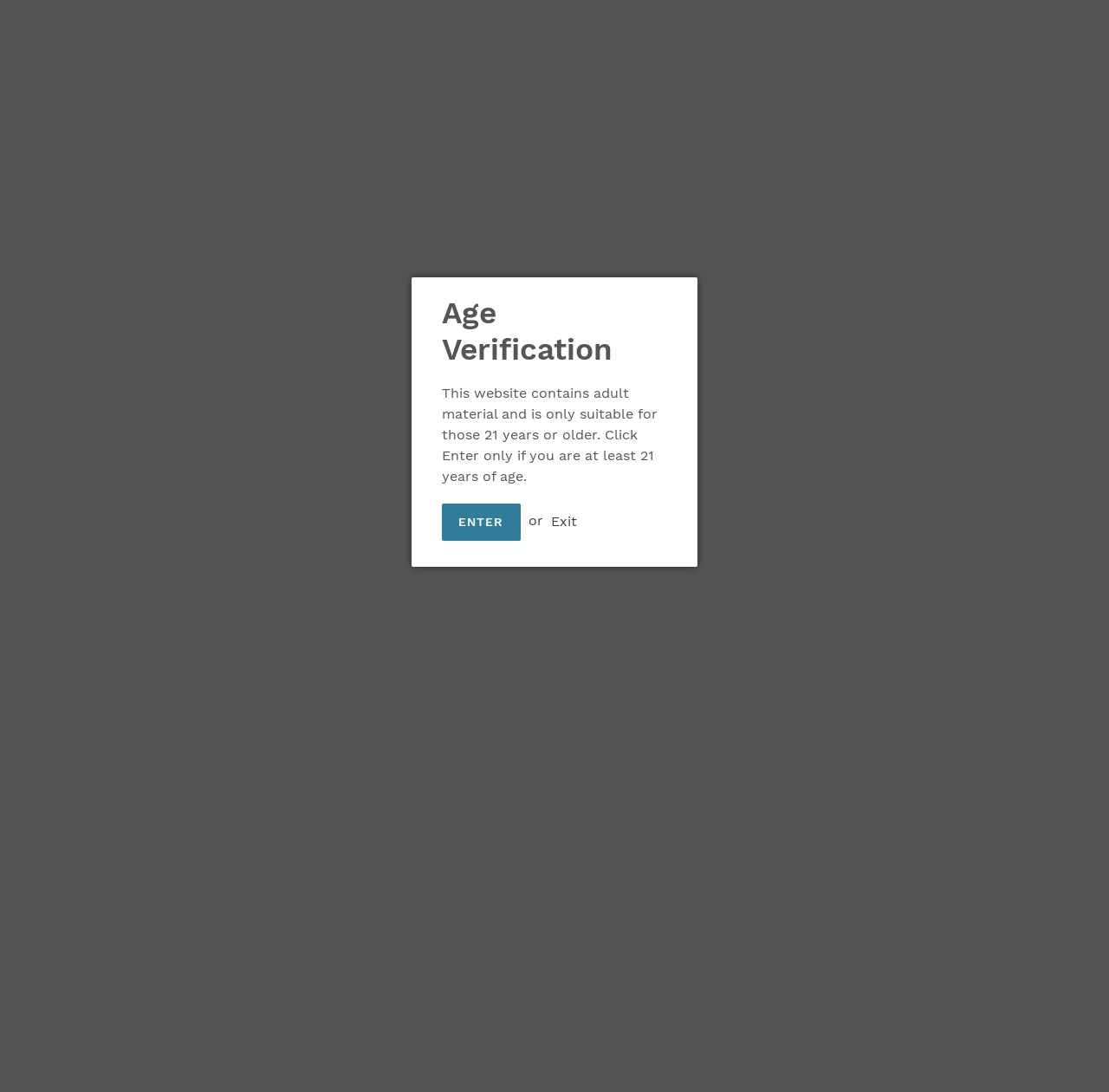Please provide the bounding box coordinates for the UI element as described: "How is snus used?". The coordinates must be four floats between 0 and 1, represented as [left, top, right, bottom].

[0.074, 0.831, 0.188, 0.846]